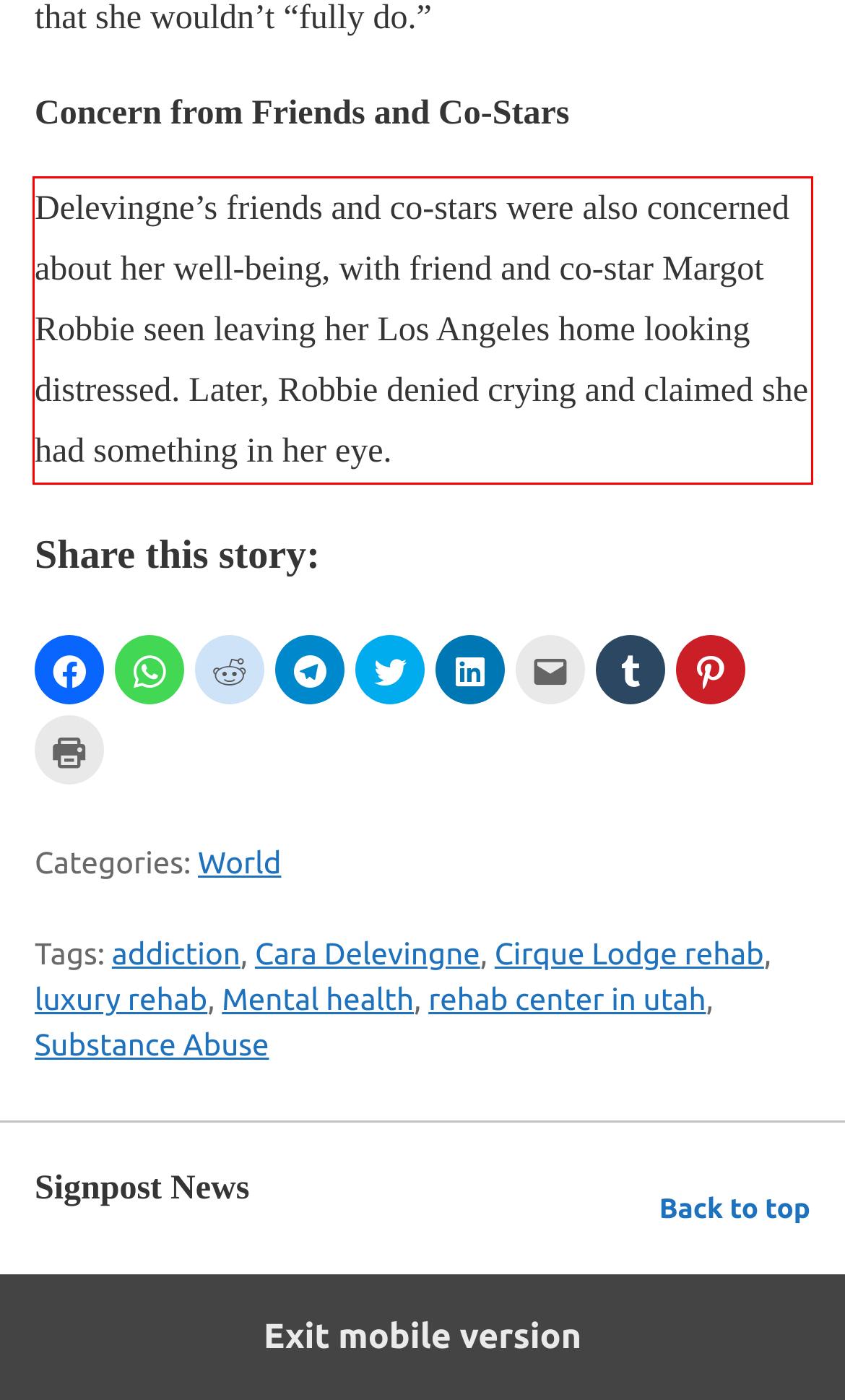Examine the webpage screenshot and use OCR to obtain the text inside the red bounding box.

Delevingne’s friends and co-stars were also concerned about her well-being, with friend and co-star Margot Robbie seen leaving her Los Angeles home looking distressed. Later, Robbie denied crying and claimed she had something in her eye.